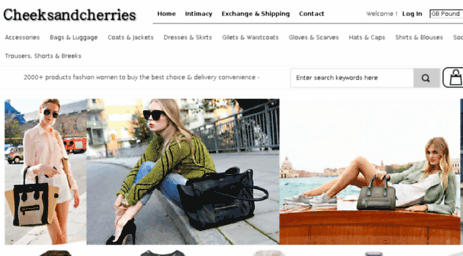Carefully examine the image and provide an in-depth answer to the question: How many products are available for purchase?

According to the image, the website Cheeksandcherries.co.uk offers an extensive selection of over 2000 products for women to choose from, catering to those looking to enhance their wardrobe with fashionable choices.